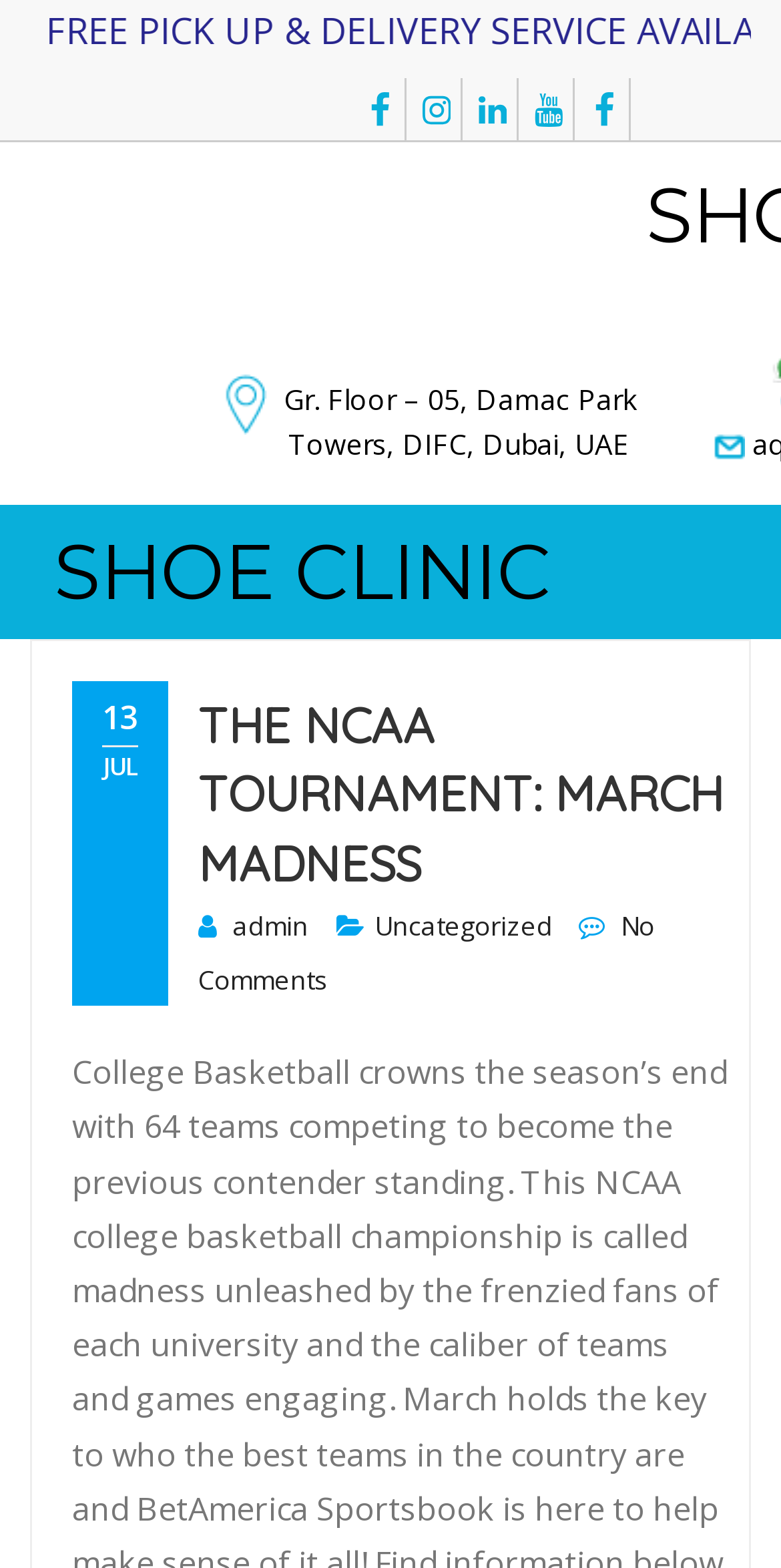What is the date mentioned on the webpage?
Use the screenshot to answer the question with a single word or phrase.

13 JUL